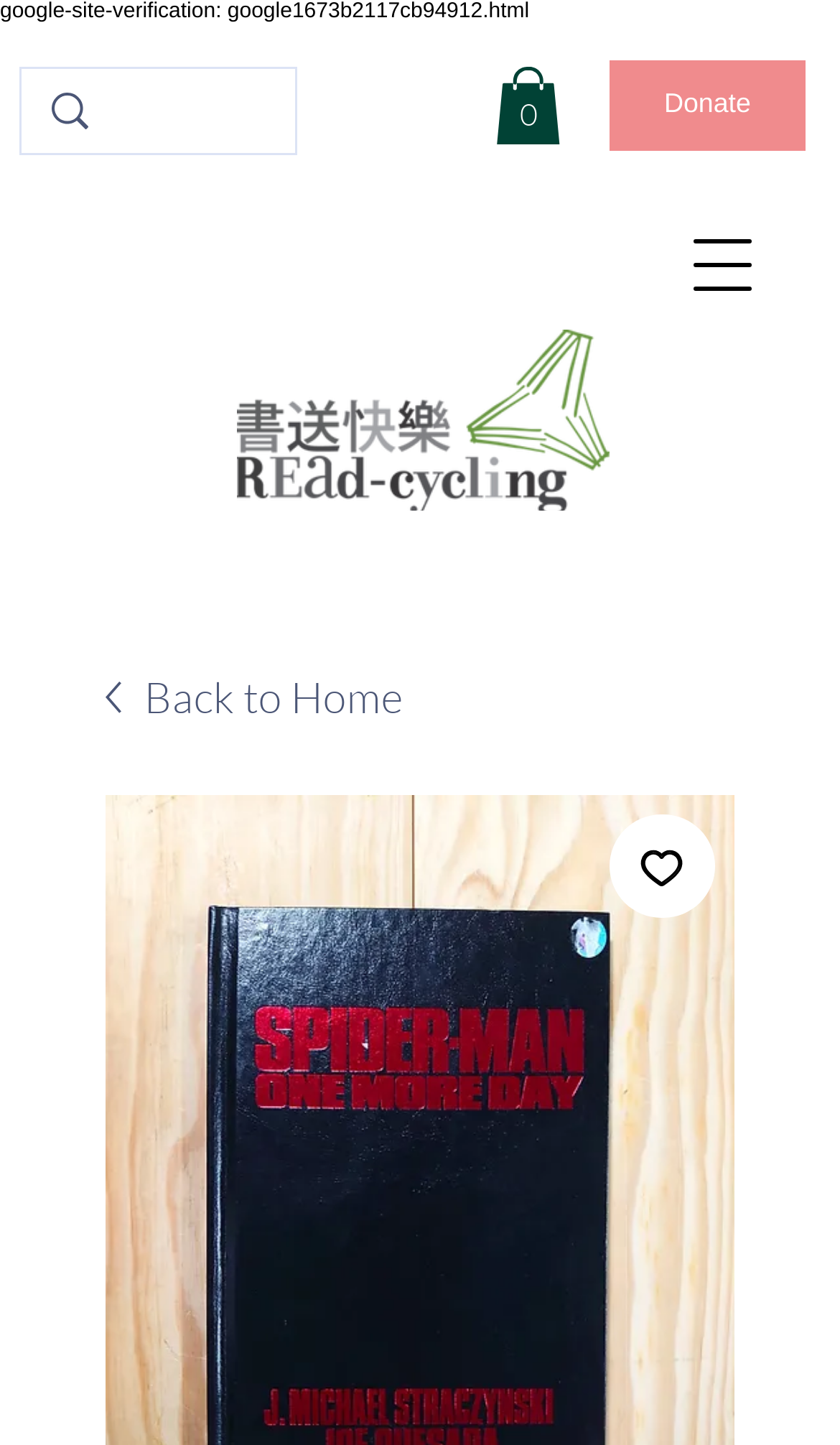Answer the question below with a single word or a brief phrase: 
How many items are in the cart?

0